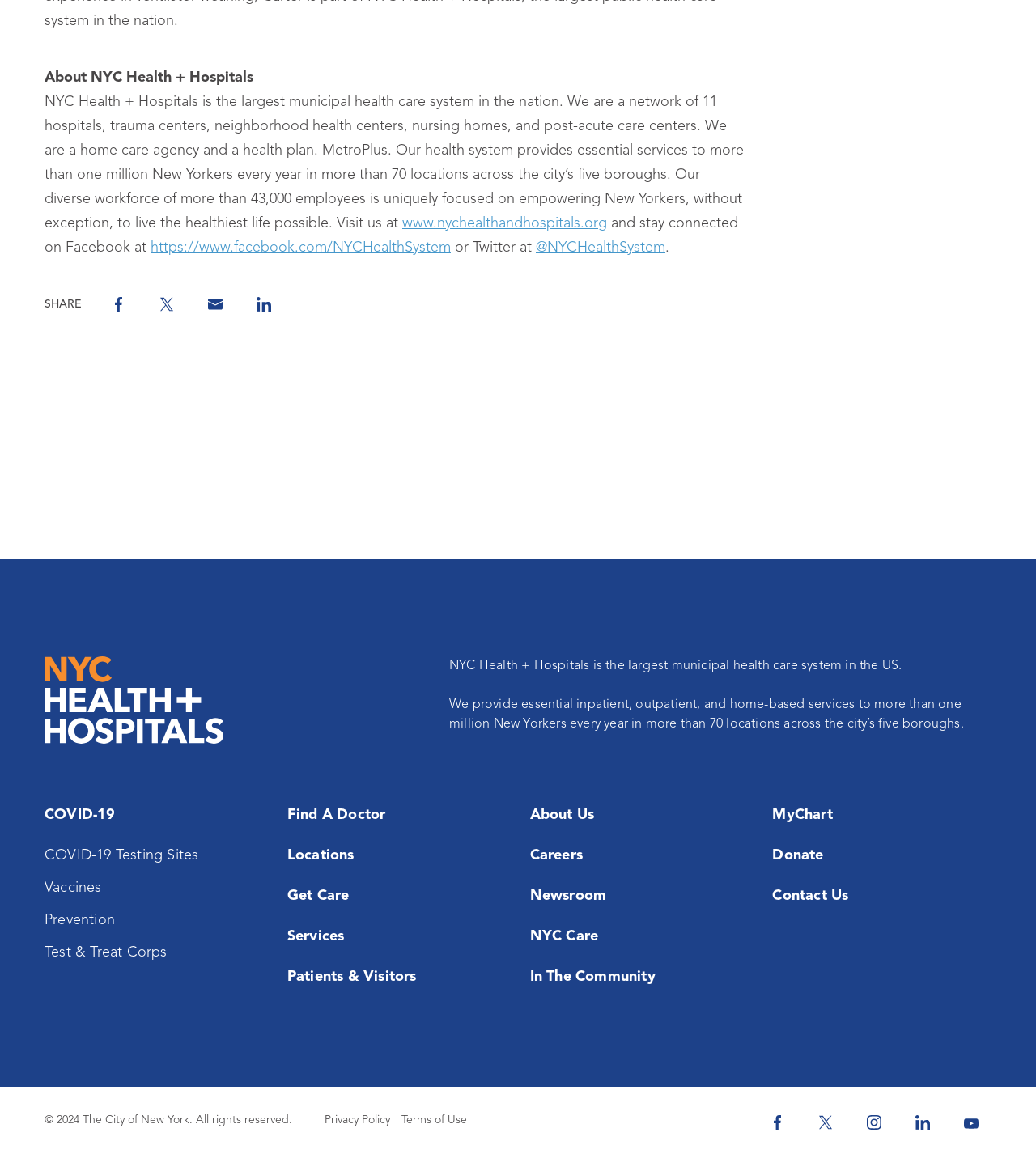Answer the question with a single word or phrase: 
What is the name of the health plan?

MetroPlus